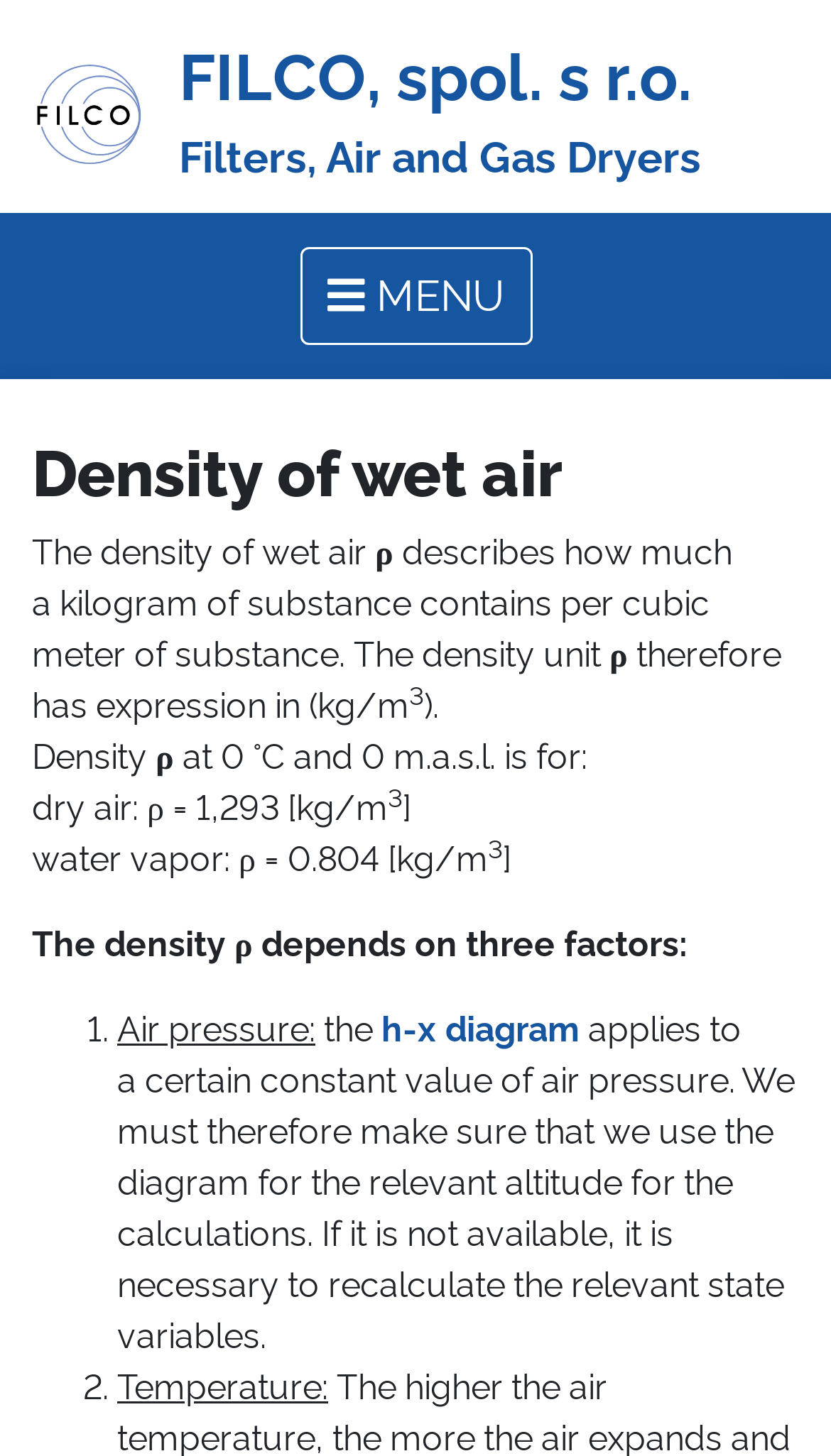Locate and provide the bounding box coordinates for the HTML element that matches this description: "FILCO, spol. s r.o.".

[0.215, 0.023, 0.843, 0.076]